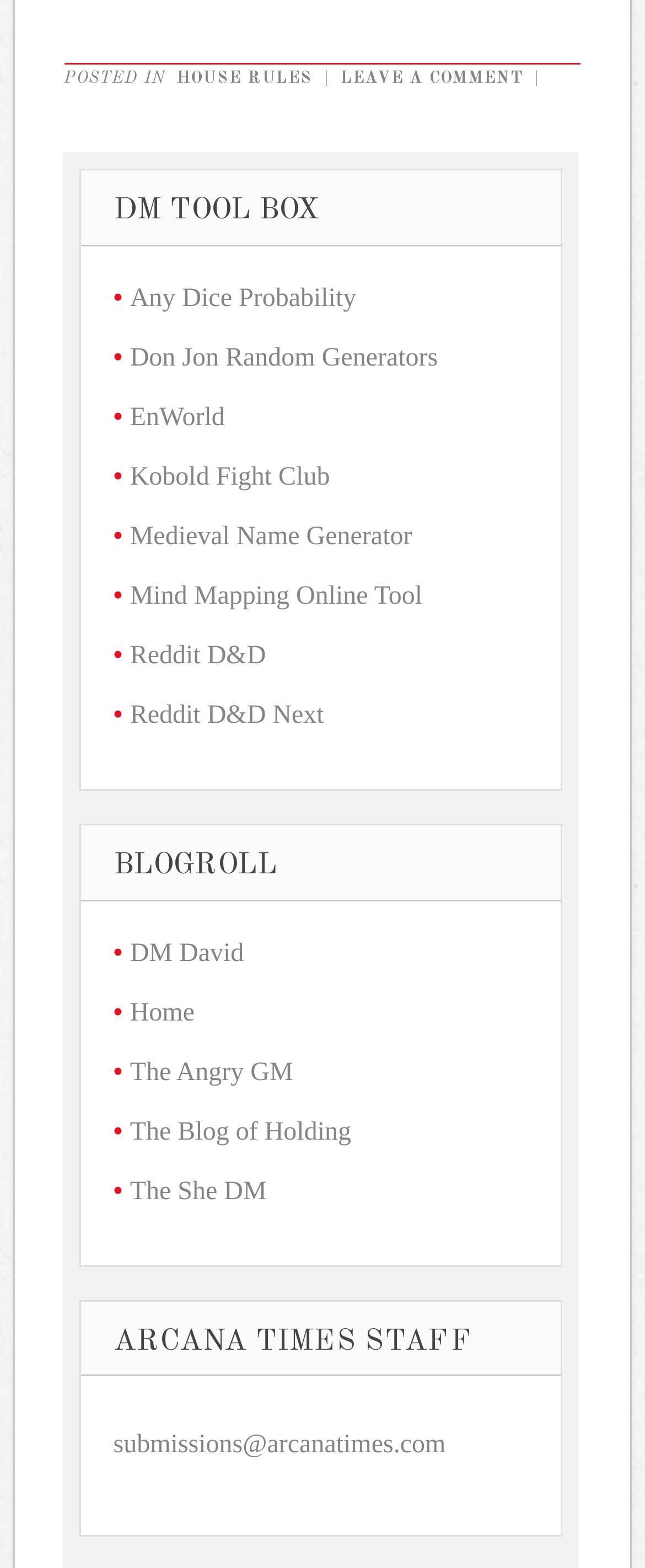Please find the bounding box coordinates of the section that needs to be clicked to achieve this instruction: "contact the Arcana Times staff".

[0.176, 0.913, 0.691, 0.931]